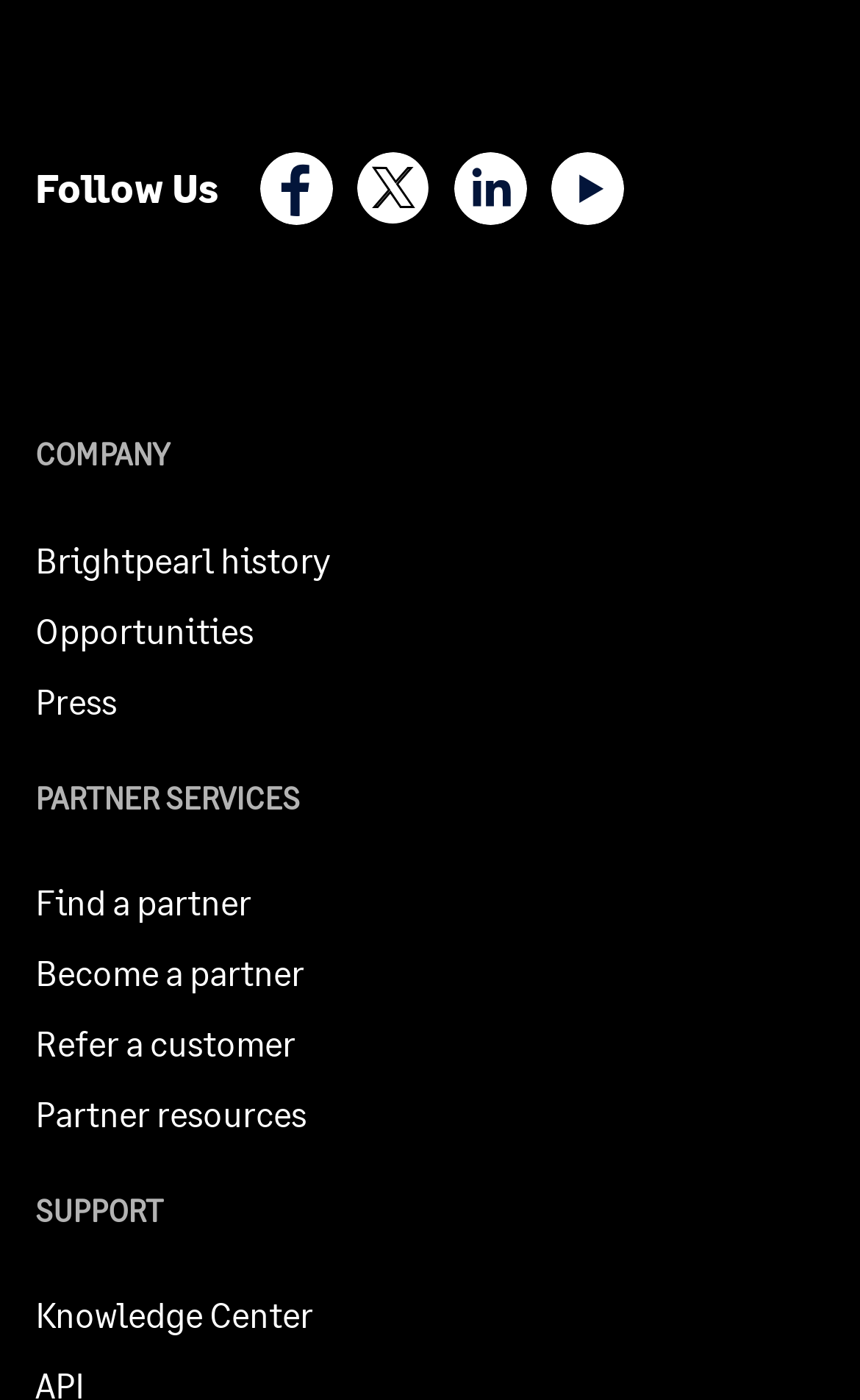How many social media links are available?
Answer the question with a single word or phrase derived from the image.

4